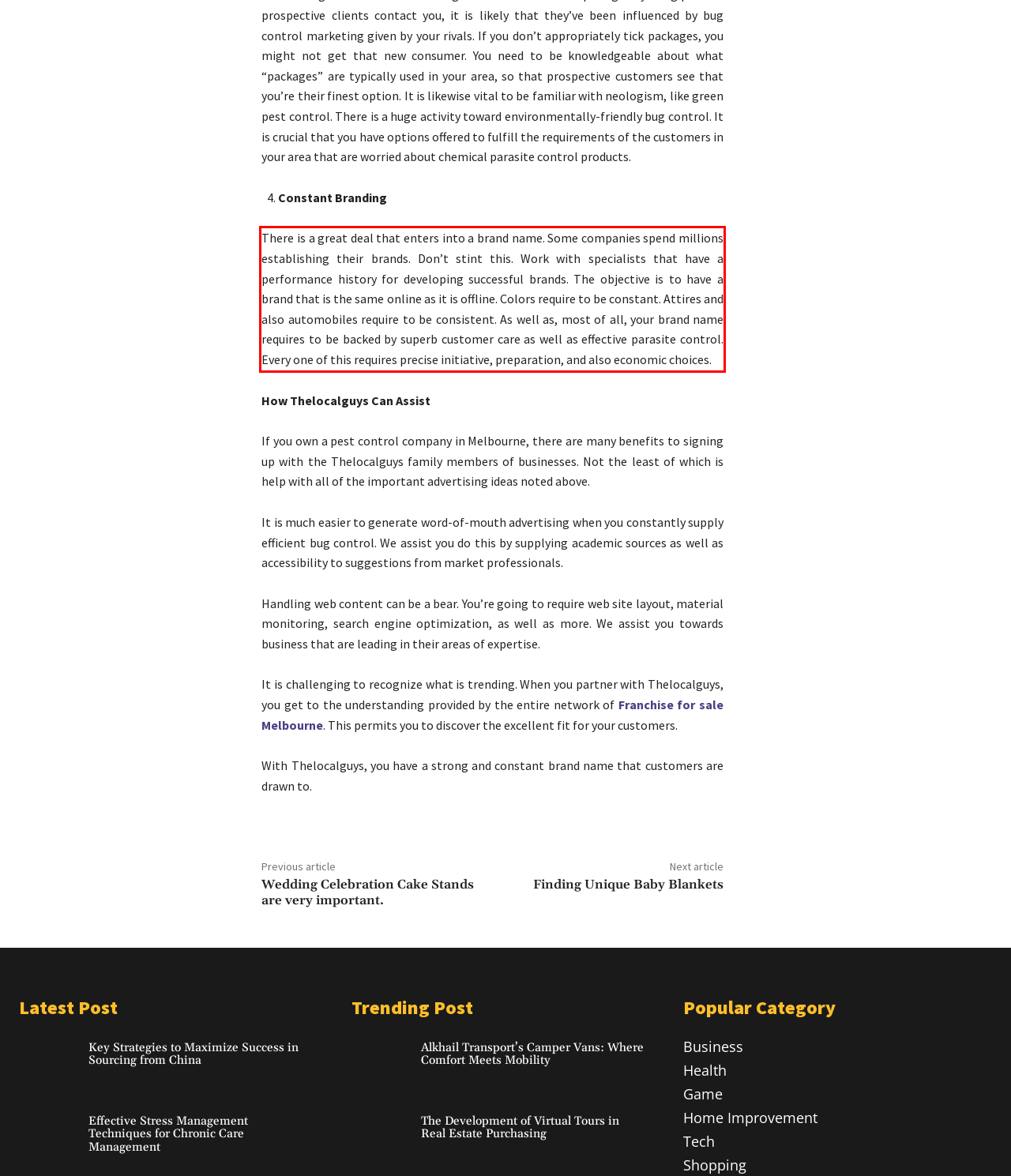Given a screenshot of a webpage with a red bounding box, extract the text content from the UI element inside the red bounding box.

There is a great deal that enters into a brand name. Some companies spend millions establishing their brands. Don’t stint this. Work with specialists that have a performance history for developing successful brands. The objective is to have a brand that is the same online as it is offline. Colors require to be constant. Attires and also automobiles require to be consistent. As well as, most of all, your brand name requires to be backed by superb customer care as well as effective parasite control. Every one of this requires precise initiative, preparation, and also economic choices.